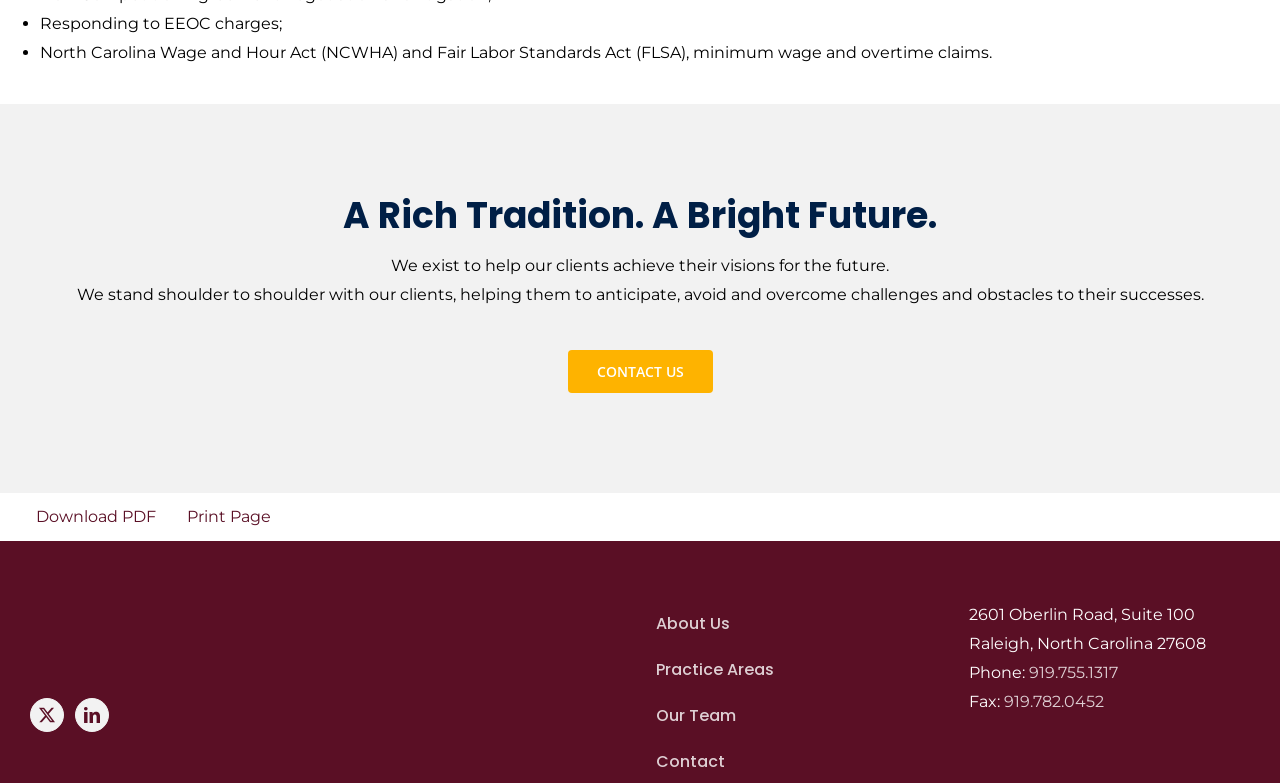Using the information in the image, could you please answer the following question in detail:
What is the name of the law firm?

I found the name of the law firm by looking at the link with the text 'Envisage-Law-Firm' and an associated image with the same name. This link is located at the bottom of the page, suggesting it might be the name of the law firm.